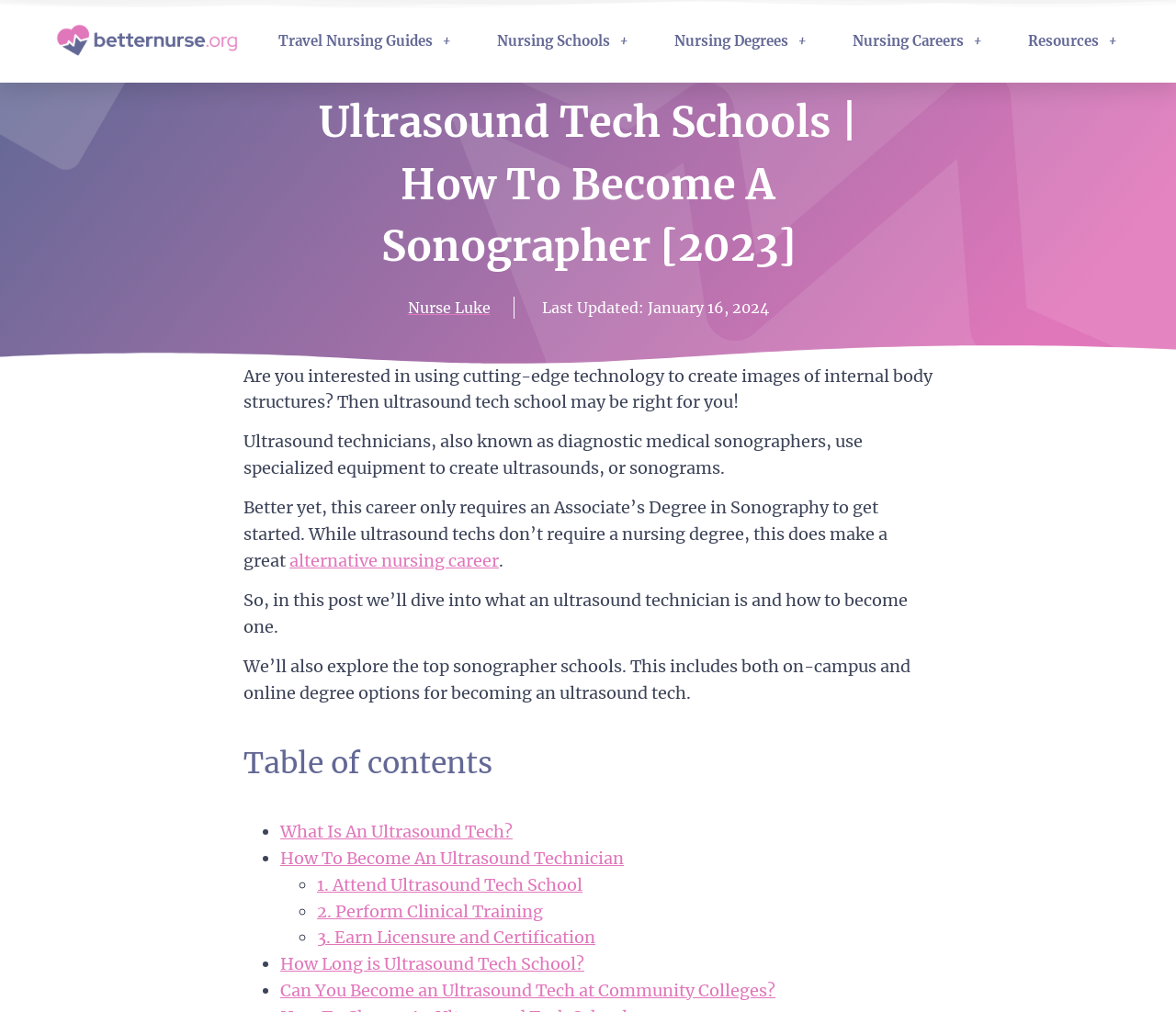Identify and provide the text content of the webpage's primary headline.

Ultrasound Tech Schools | How To Become A Sonographer [2023]